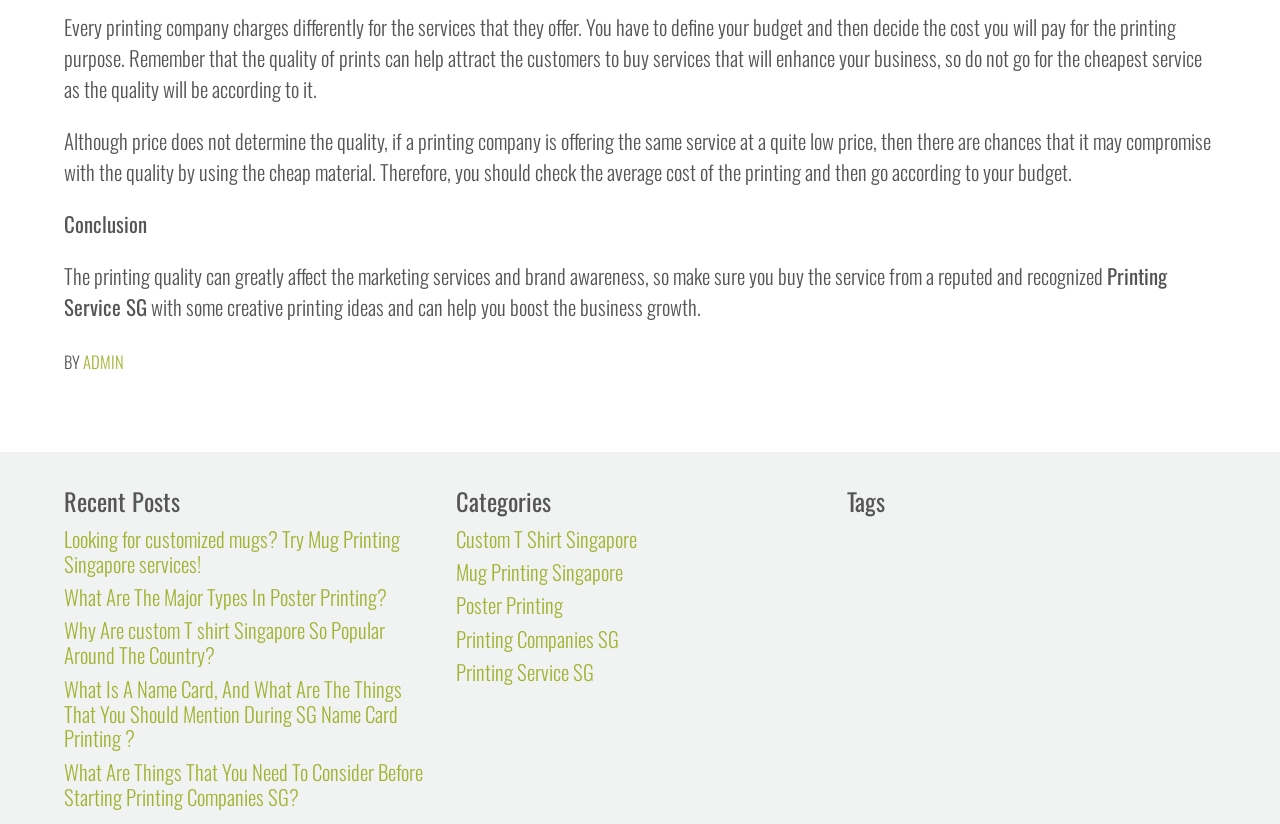How many categories are listed on the webpage?
Refer to the image and answer the question using a single word or phrase.

5